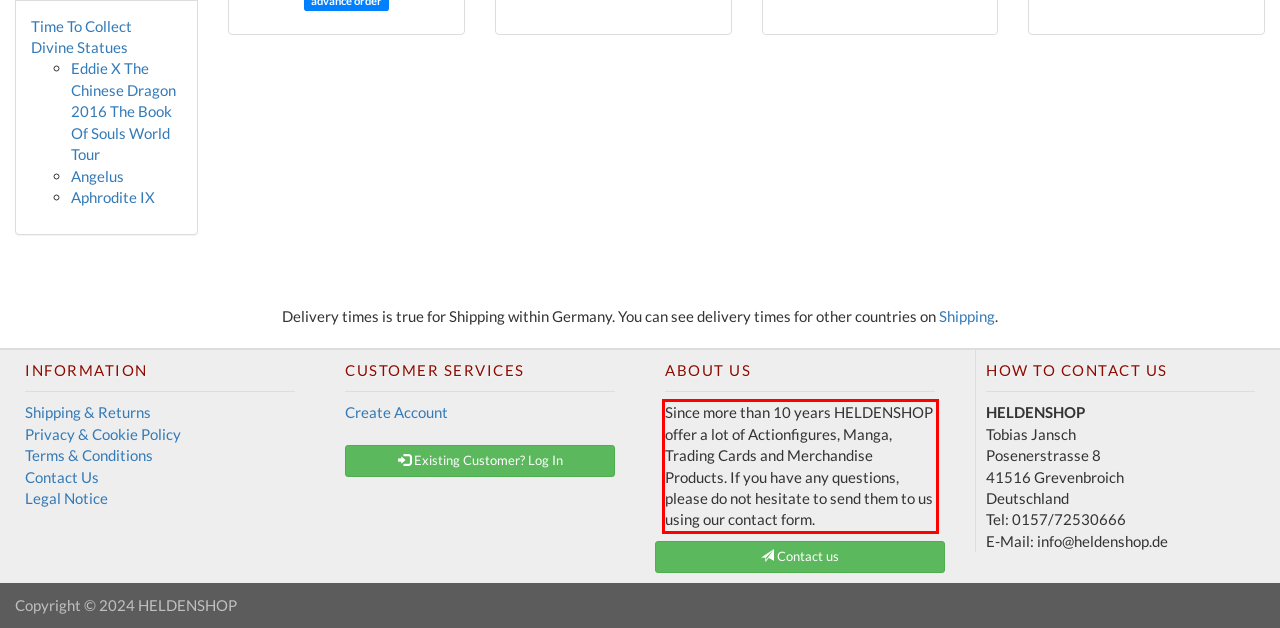Please identify and extract the text content from the UI element encased in a red bounding box on the provided webpage screenshot.

Since more than 10 years HELDENSHOP offer a lot of Actionfigures, Manga, Trading Cards and Merchandise Products. If you have any questions, please do not hesitate to send them to us using our contact form.